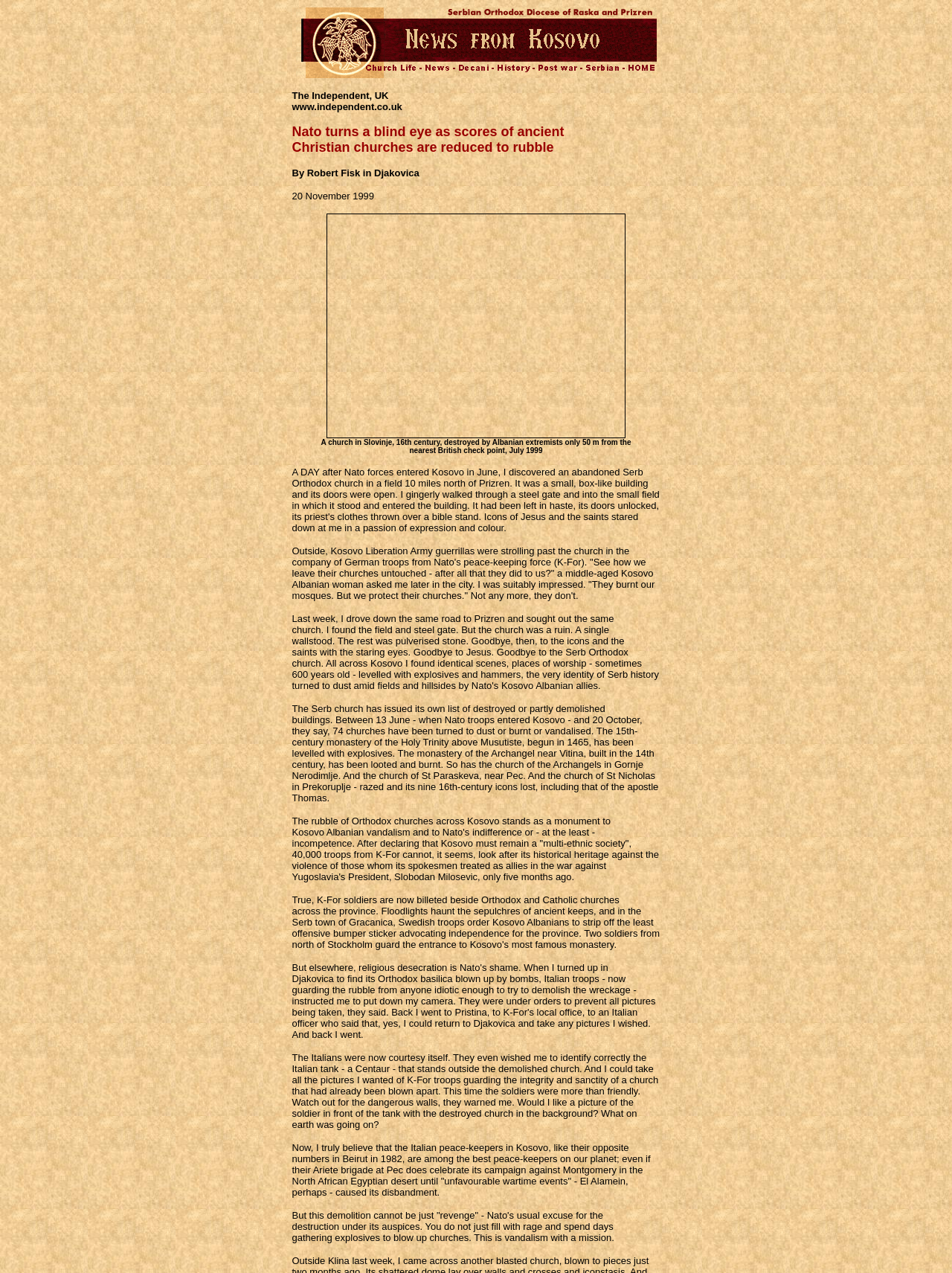Who wrote the article?
Using the image as a reference, answer the question in detail.

I determined the answer by looking at the StaticText element with the text 'By Robert Fisk in Djakovica' which indicates that Robert Fisk is the author of the article.